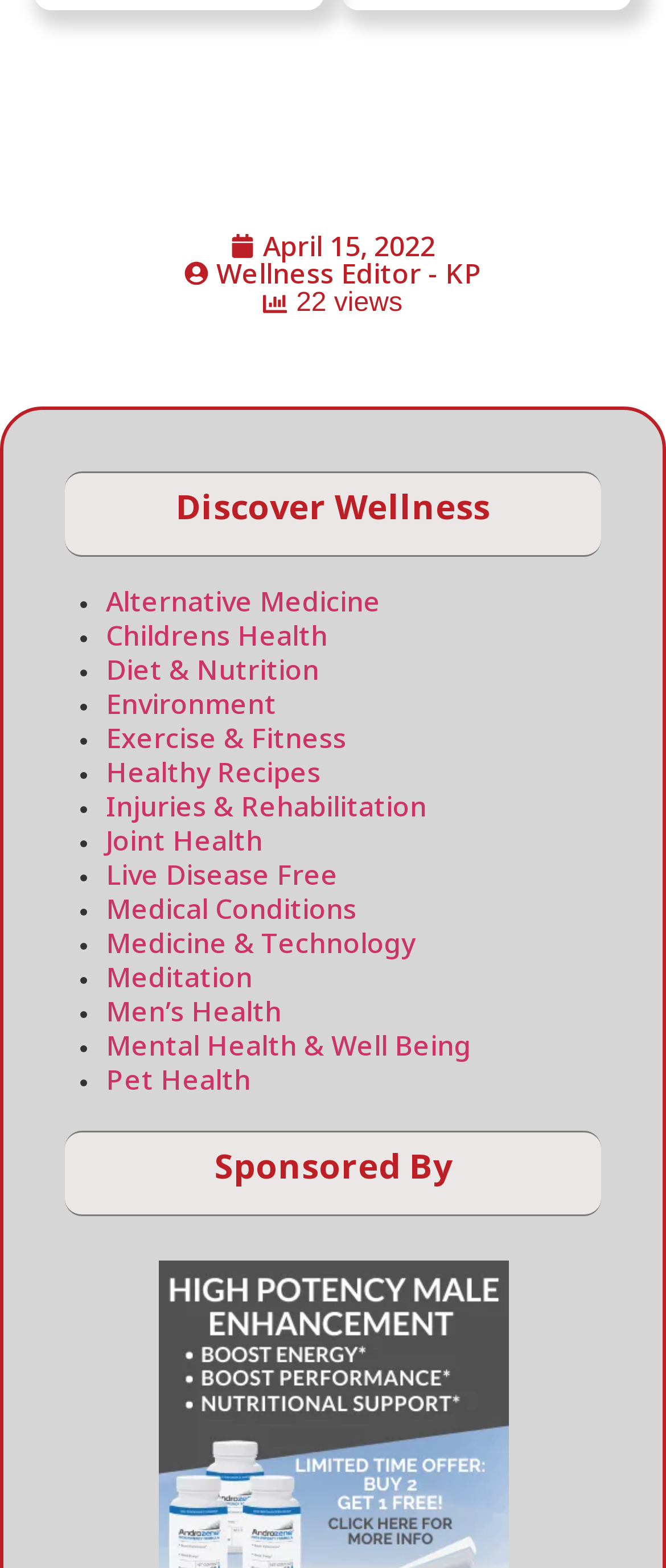Please locate the bounding box coordinates of the element's region that needs to be clicked to follow the instruction: "read about Diet & Nutrition". The bounding box coordinates should be provided as four float numbers between 0 and 1, i.e., [left, top, right, bottom].

[0.159, 0.415, 0.479, 0.439]